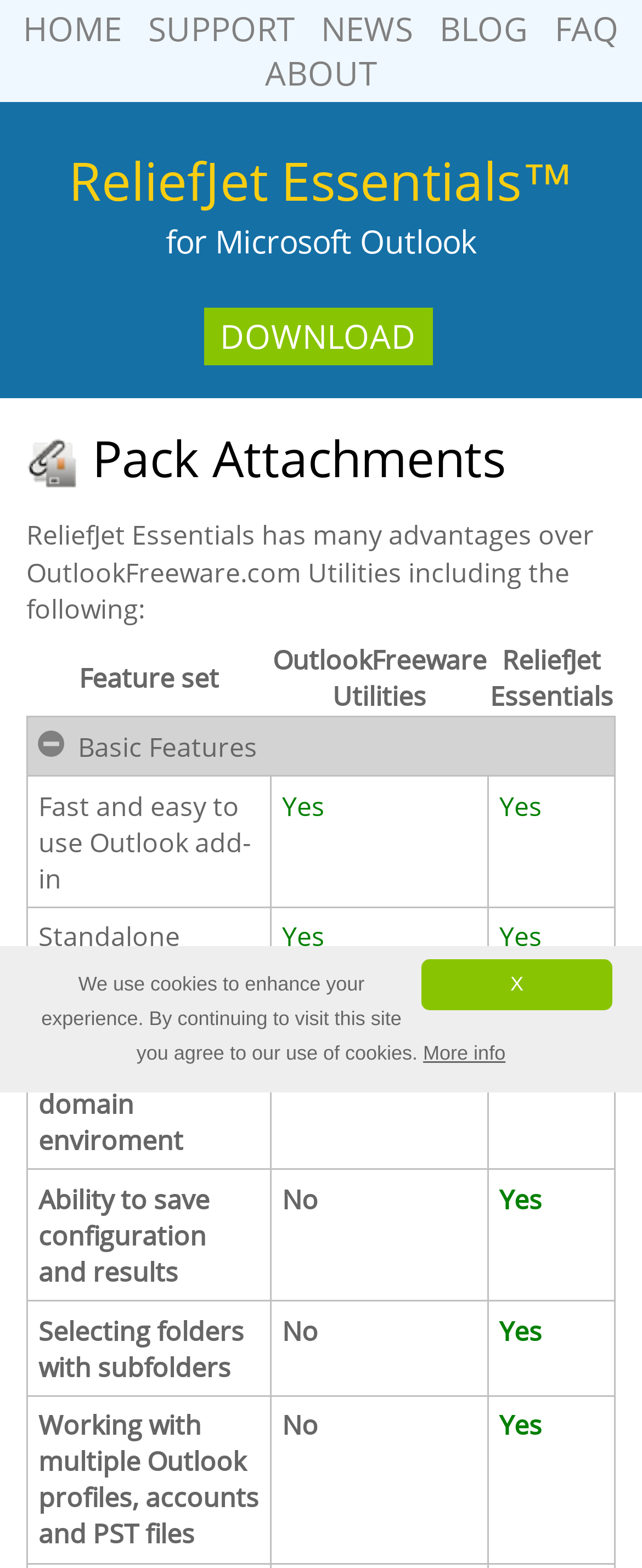How many features are compared in the table? Please answer the question using a single word or phrase based on the image.

6